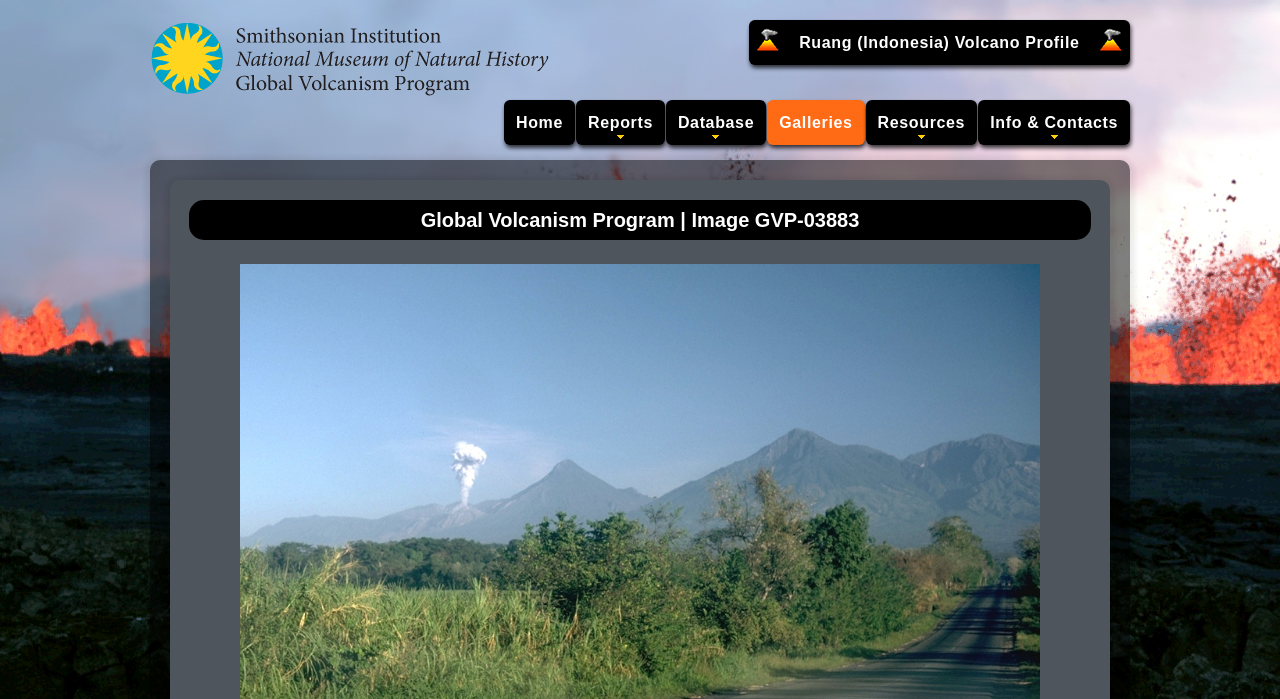Please provide a comprehensive answer to the question below using the information from the image: What is the purpose of the 'Galleries' link?

Based on the context of the webpage, which is about the Global Volcanism Program, I inferred that the 'Galleries' link is likely to provide access to image galleries related to volcanoes.